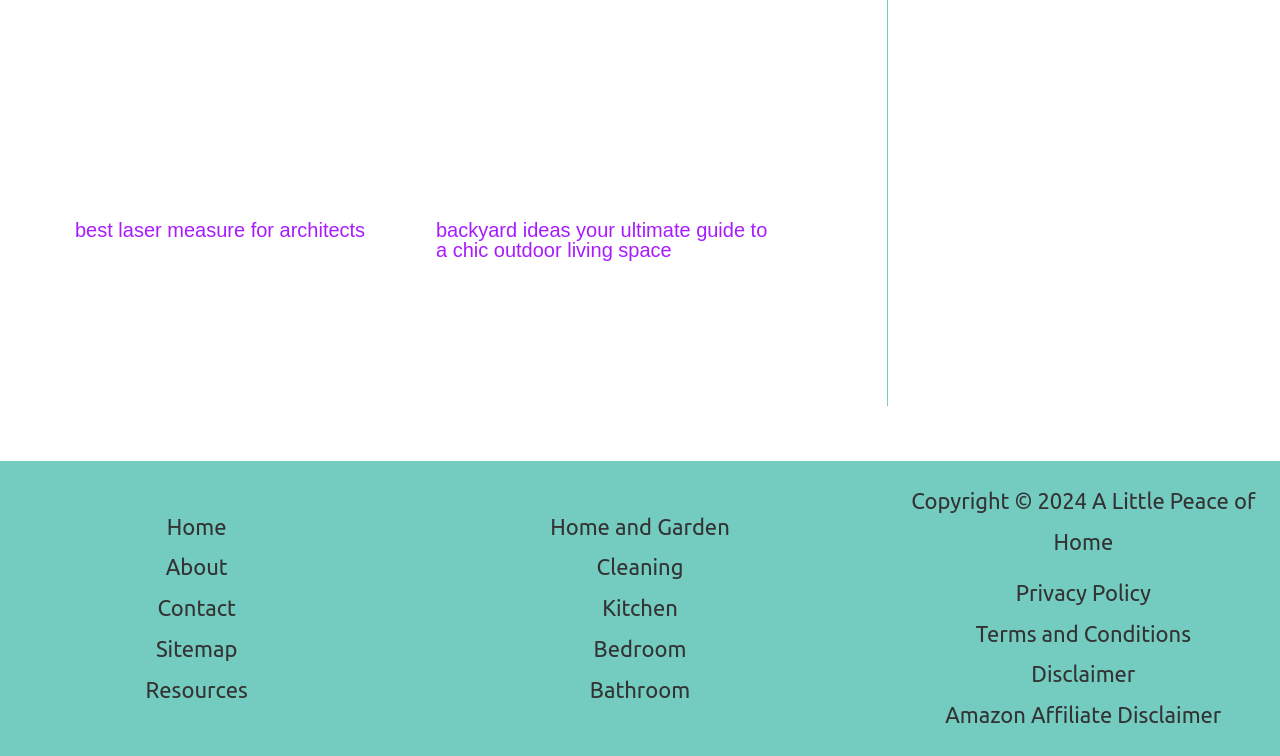Show the bounding box coordinates for the HTML element described as: "Privacy Policy".

[0.793, 0.767, 0.899, 0.8]